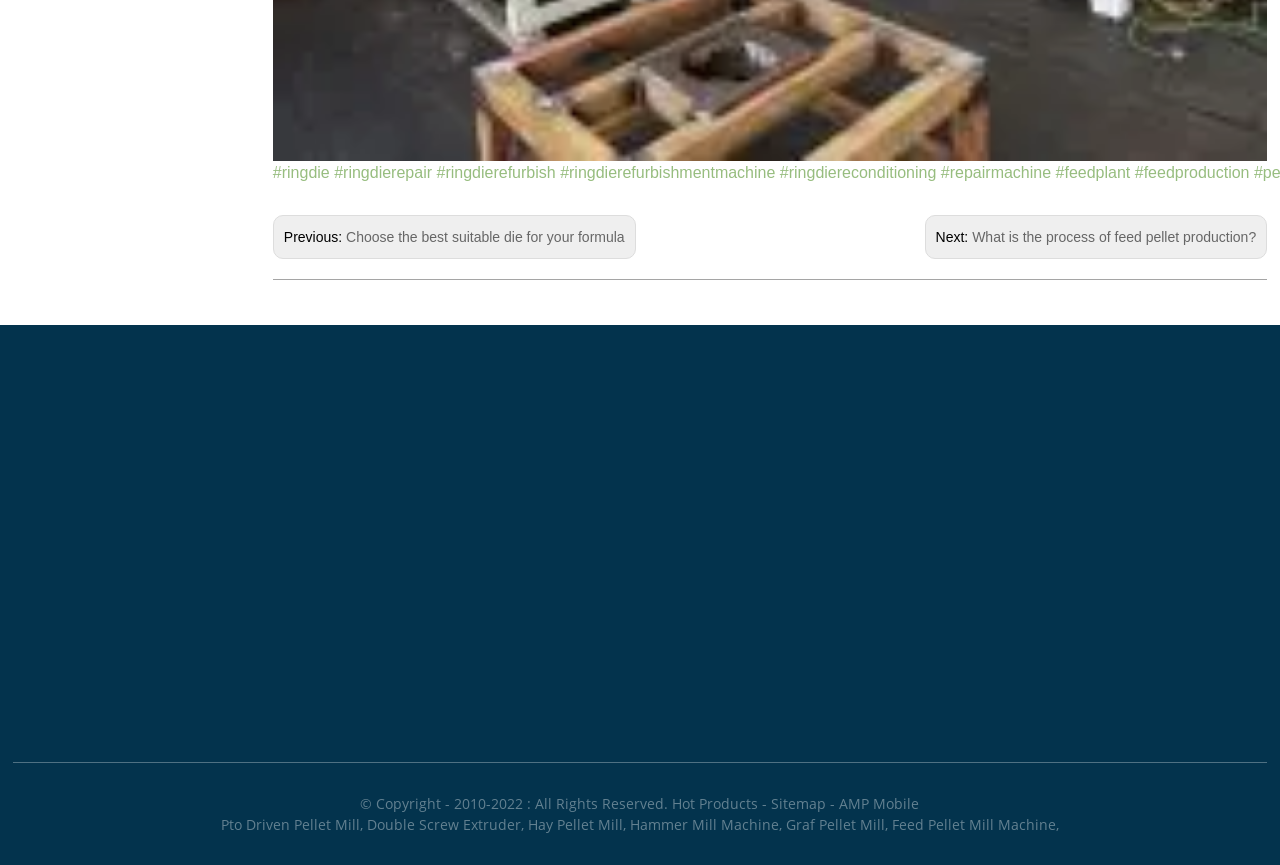What is the copyright year range of the webpage?
Answer with a single word or phrase, using the screenshot for reference.

2010-2022